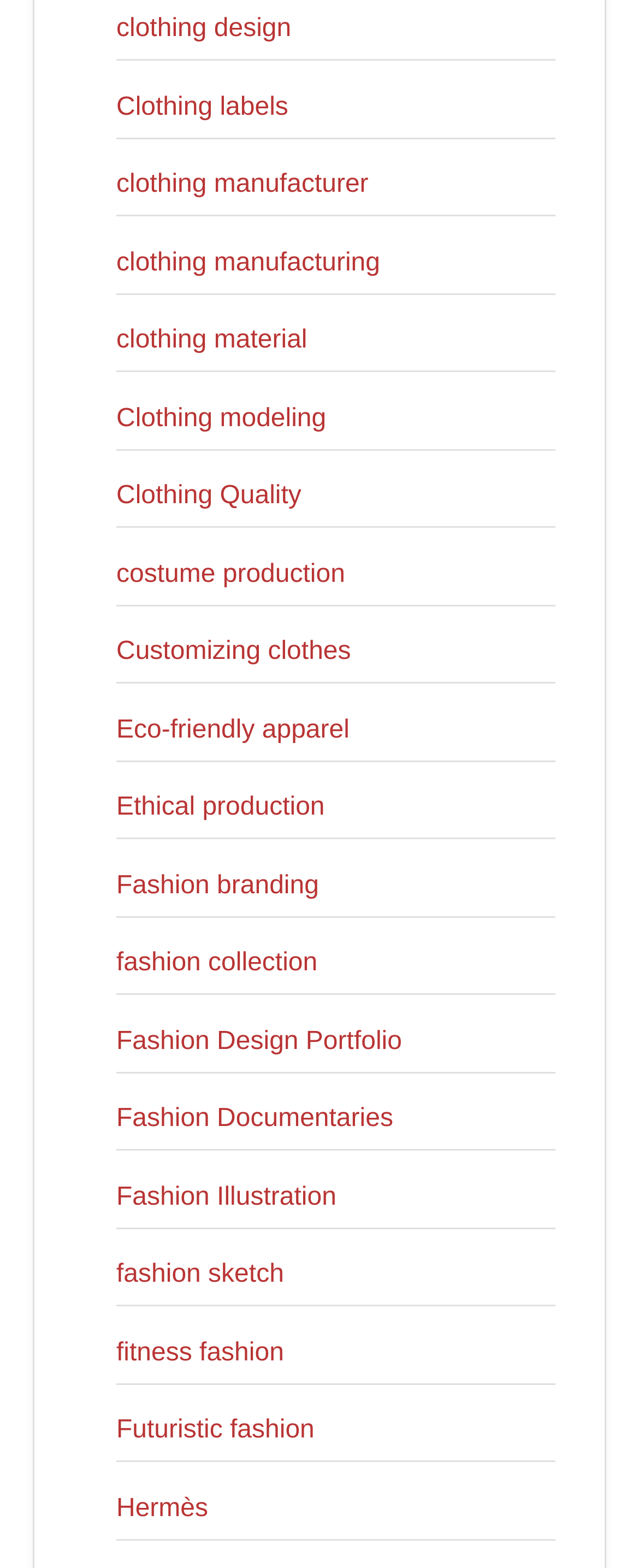Using the webpage screenshot, locate the HTML element that fits the following description and provide its bounding box: "Hermès".

[0.182, 0.953, 0.326, 0.971]